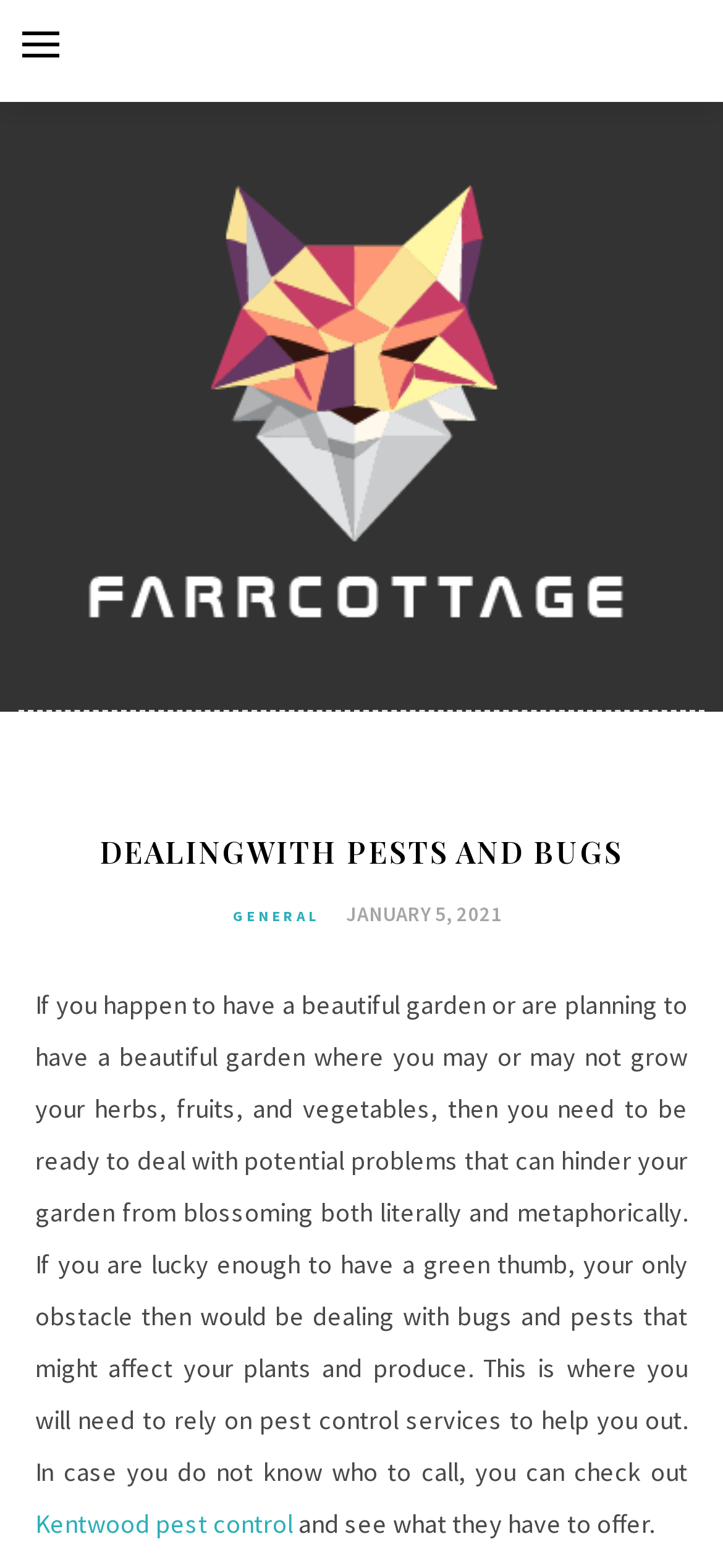Locate the headline of the webpage and generate its content.

DEALINGWITH PESTS AND BUGS